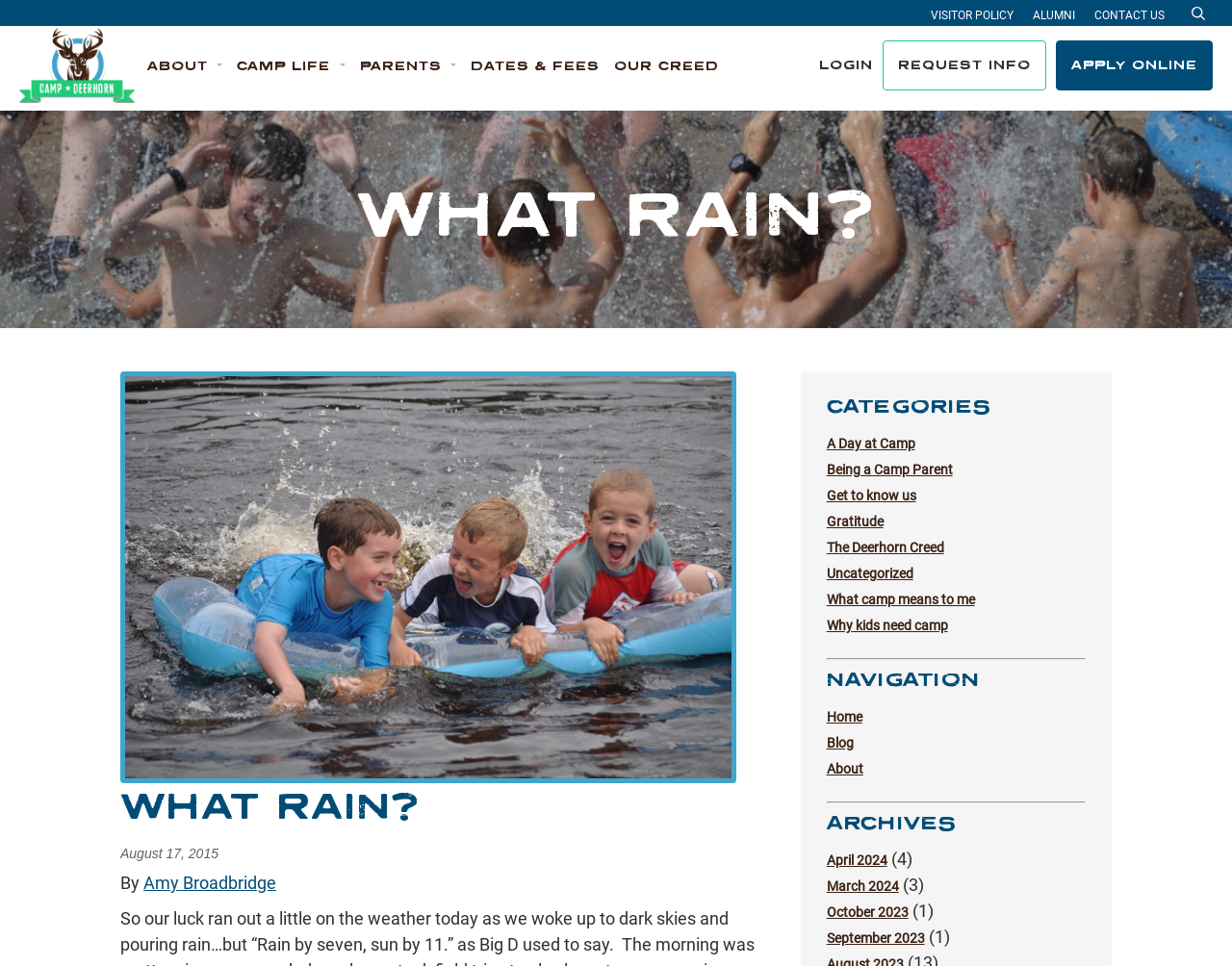Can you show the bounding box coordinates of the region to click on to complete the task described in the instruction: "Read the blog post titled WHAT RAIN?"?

[0.29, 0.18, 0.71, 0.259]